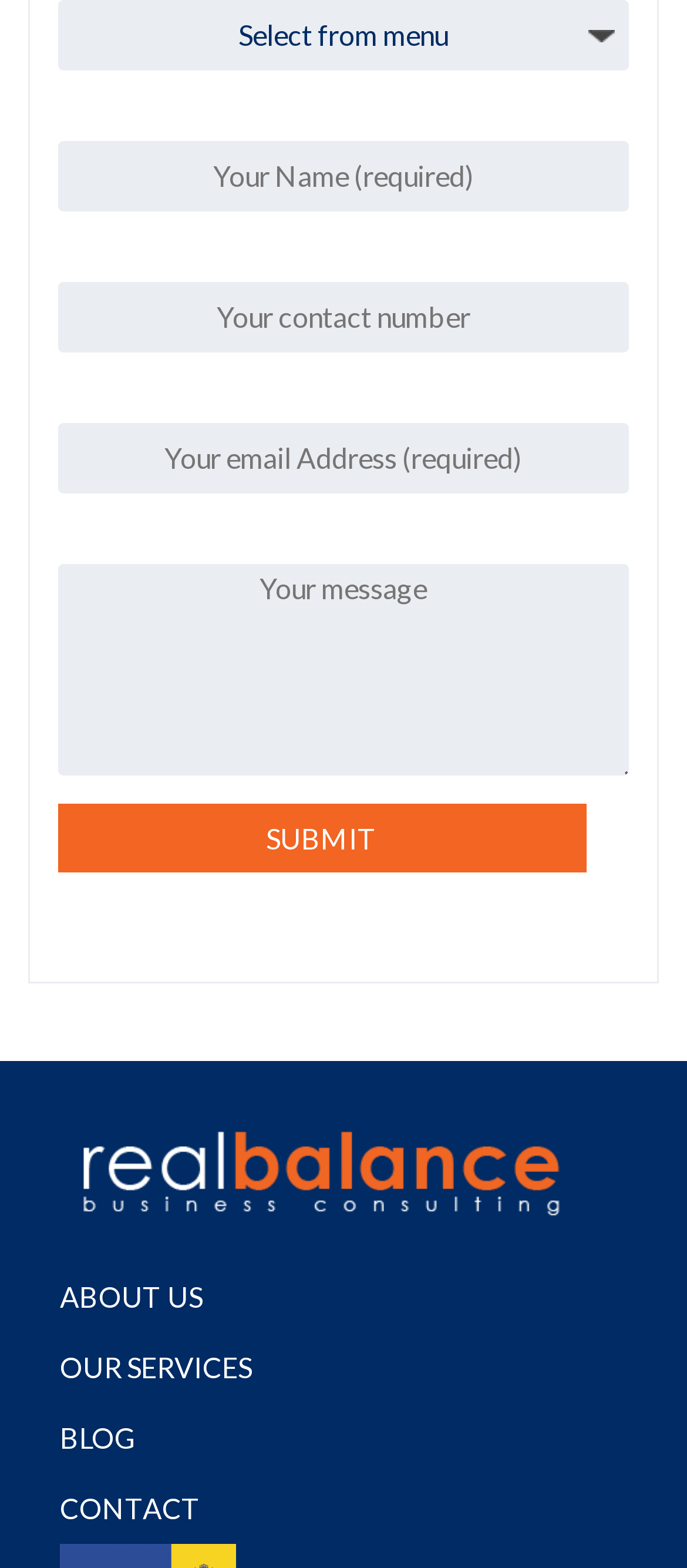Identify the bounding box coordinates of the clickable region necessary to fulfill the following instruction: "Write your message". The bounding box coordinates should be four float numbers between 0 and 1, i.e., [left, top, right, bottom].

[0.084, 0.36, 0.916, 0.495]